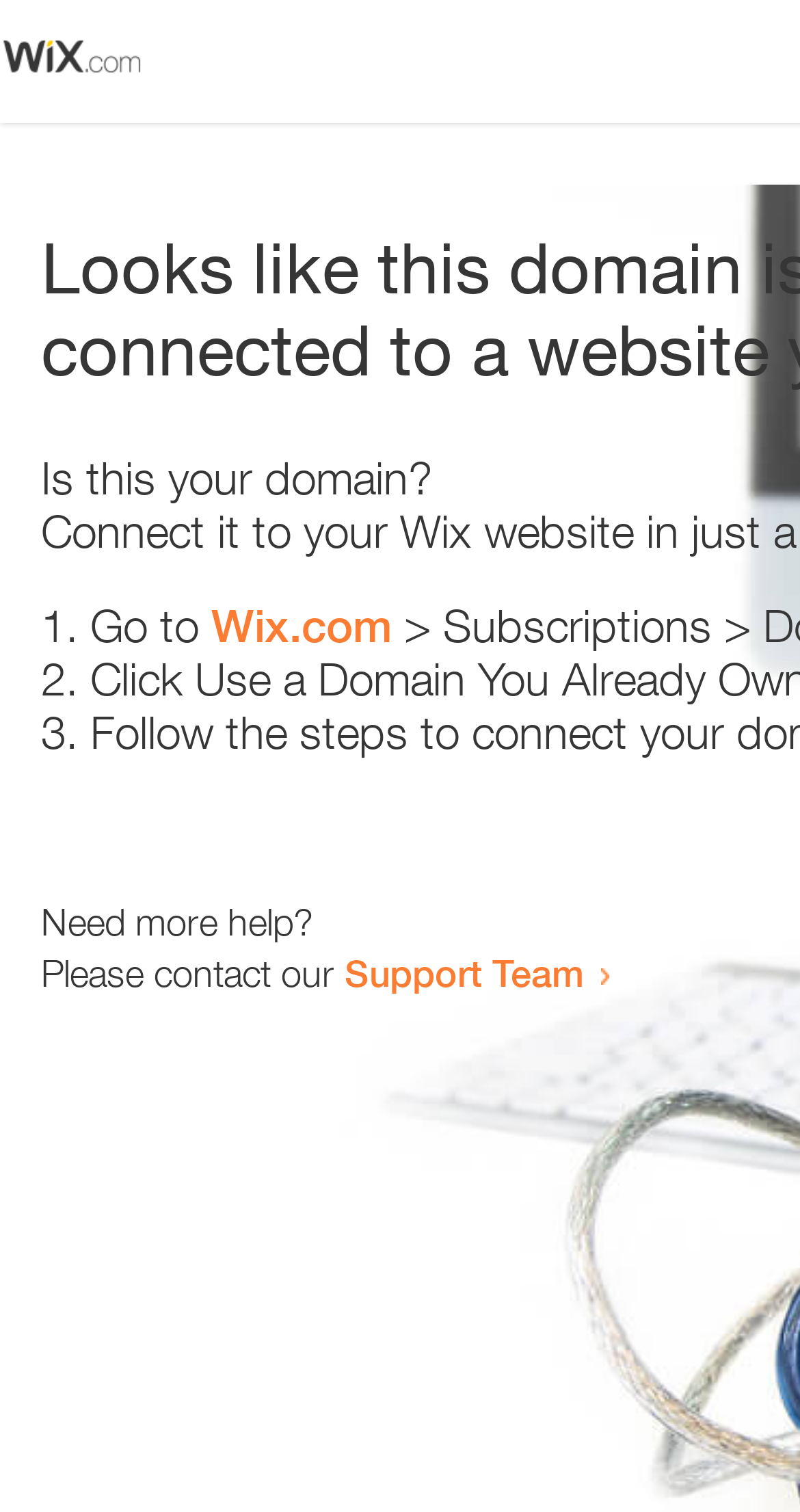Who to contact for more help?
Based on the image, answer the question in a detailed manner.

If the user needs more help, they are instructed to contact the Support Team, which is a link provided at the bottom of the page, indicating that this team can provide further assistance to resolve the error.